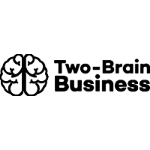Explain the image in detail, mentioning the main subjects and background elements.

The image features the logo of Two-Brain Business, characterized by a stylized graphic of two brain halves that symbolize intelligence and strategy, paired with the company's name prominently displayed alongside. This visual representation highlights the brand's focus on providing business mentorship and support, particularly tailored for gym owners and fitness entrepreneurs. The clean and modern design conveys professionalism and expertise, making it an ideal emblem for a company dedicated to helping individuals succeed in their business endeavors.